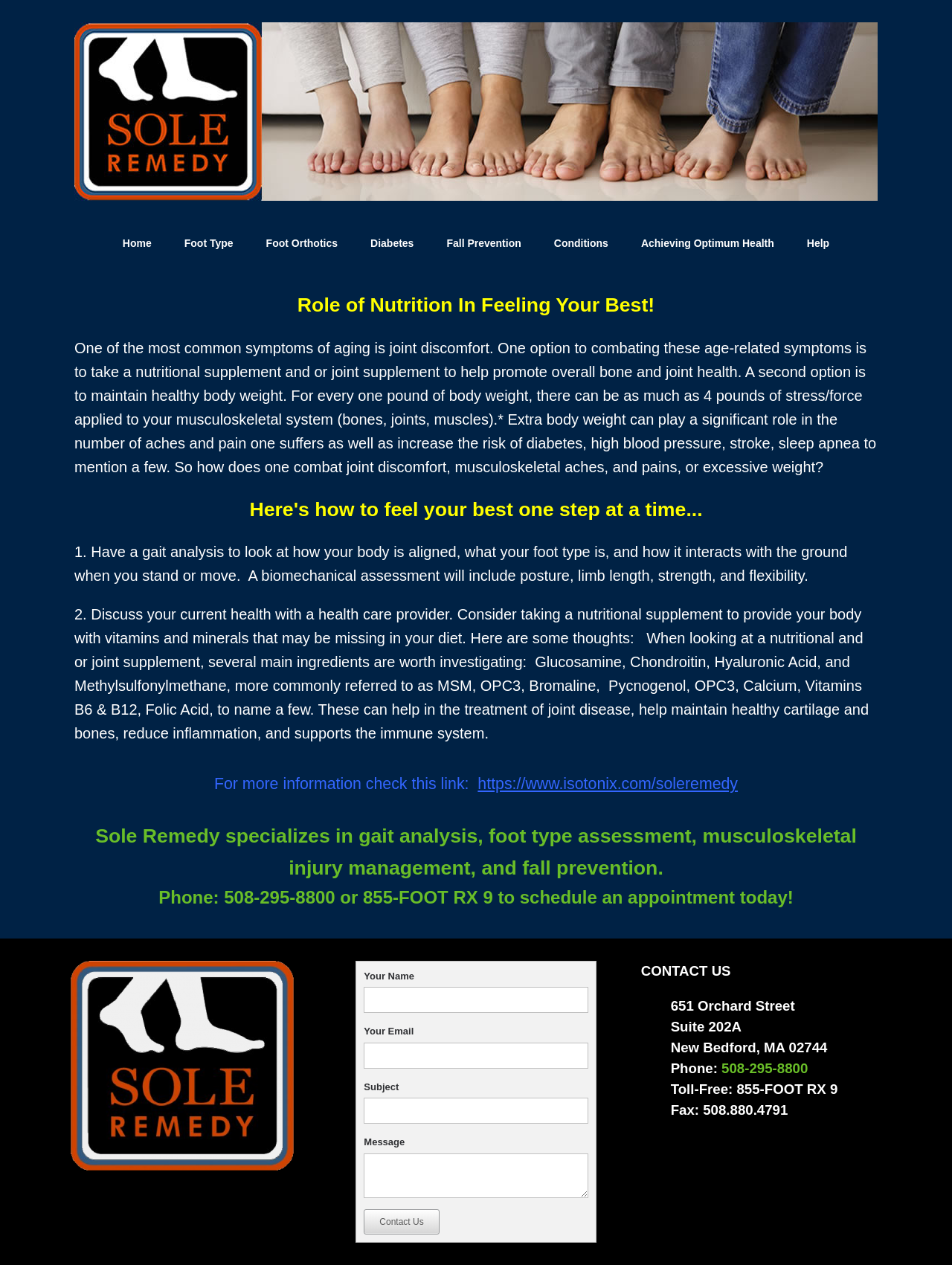Review the image closely and give a comprehensive answer to the question: What is the address of Sole Remedy?

The webpage provides the address of Sole Remedy, which is 651 Orchard Street, Suite 202A, New Bedford, MA 02744. This address can be used to visit Sole Remedy for their services, including gait analysis and foot type assessment.